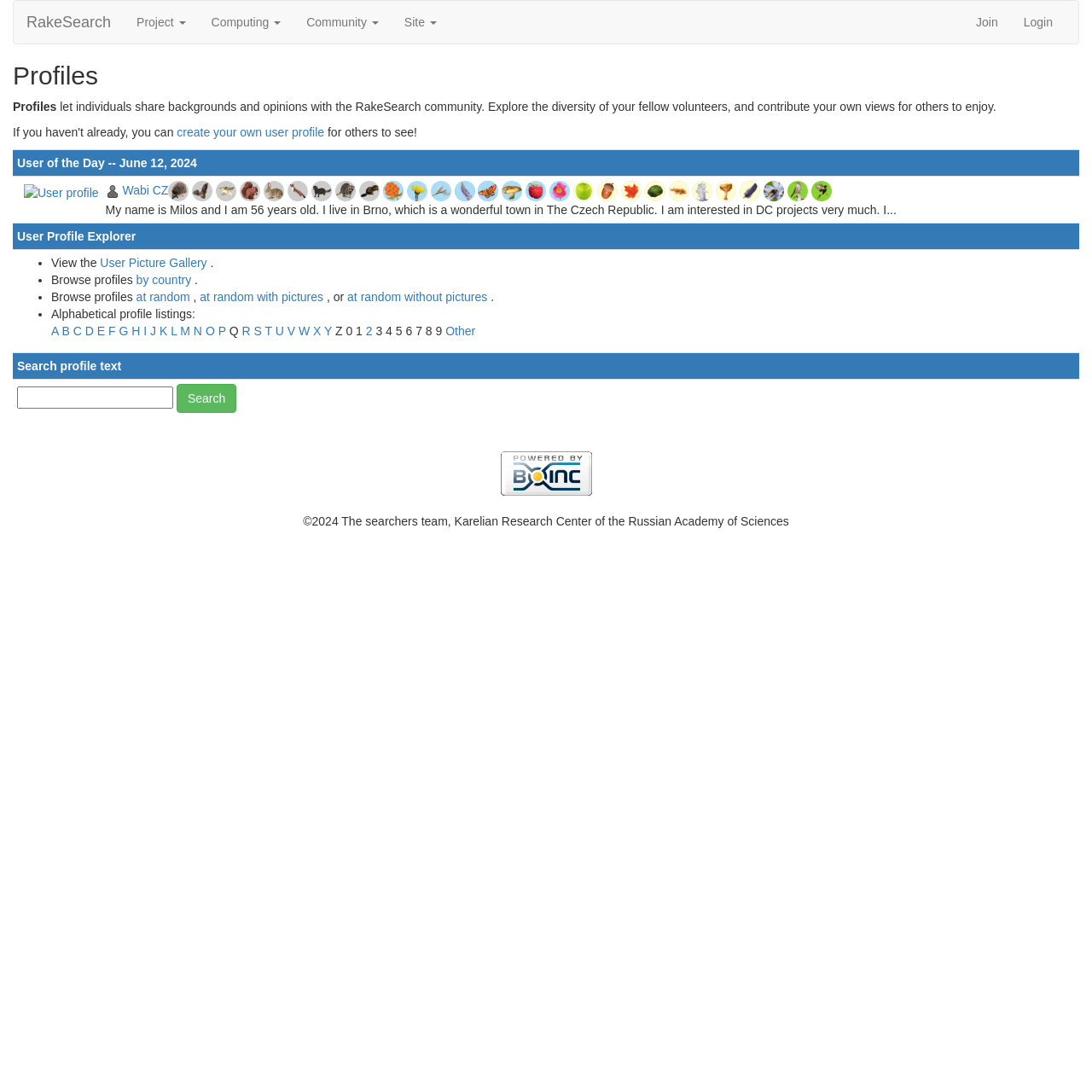How many images are in the user profile section?
From the screenshot, provide a brief answer in one word or phrase.

18